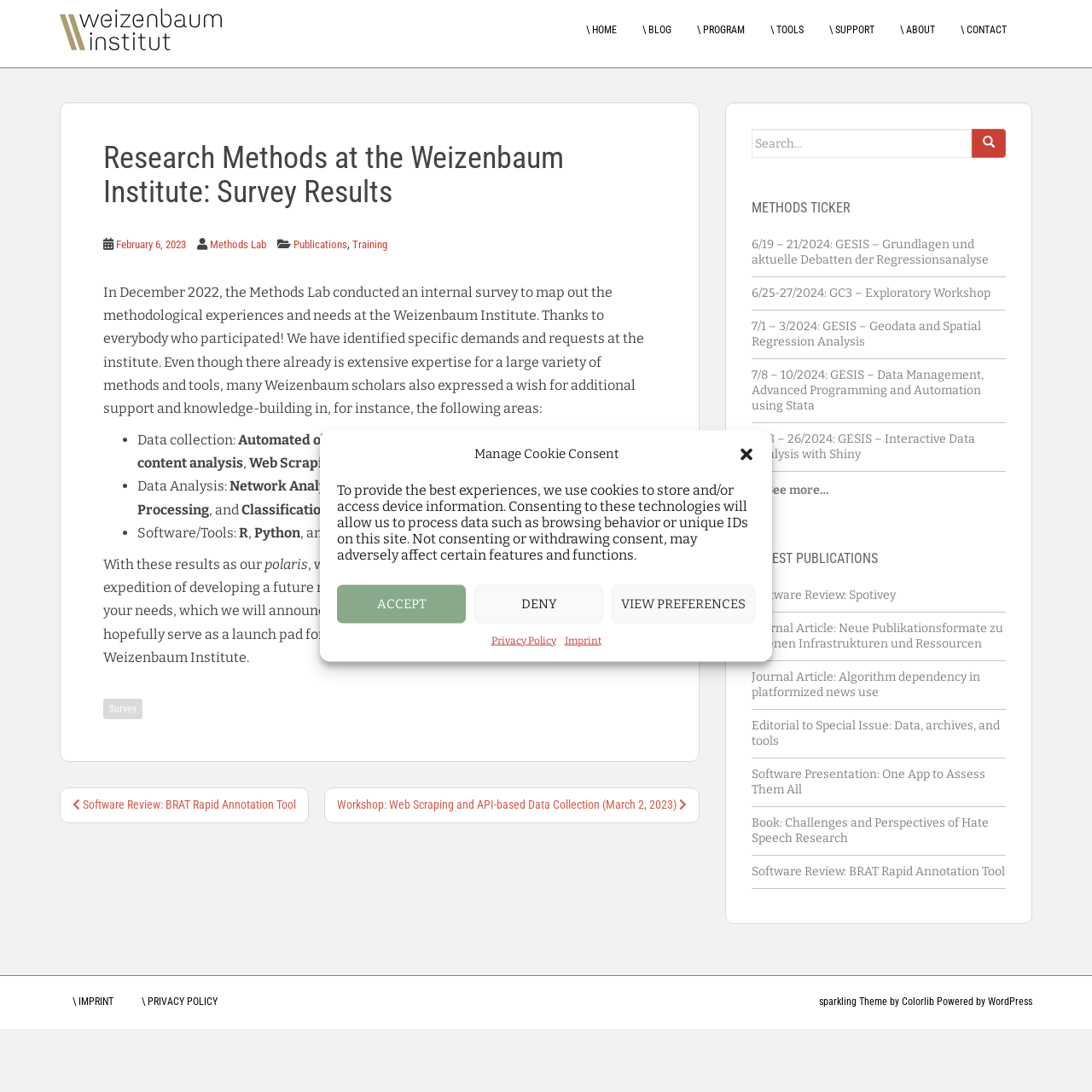Please give a succinct answer using a single word or phrase:
What is the name of the program that the Methods Lab is developing?

Polaris